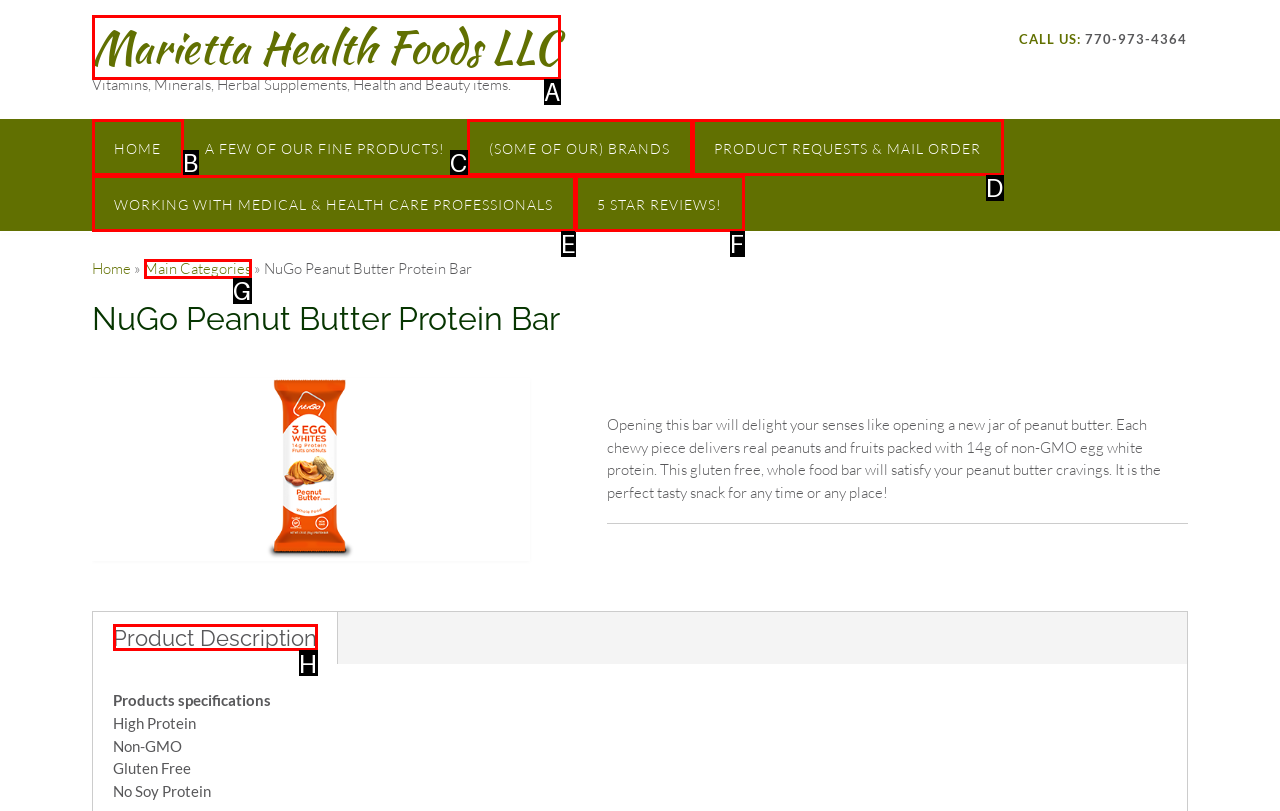Which HTML element fits the description: (Some of Our) Brands? Respond with the letter of the appropriate option directly.

C